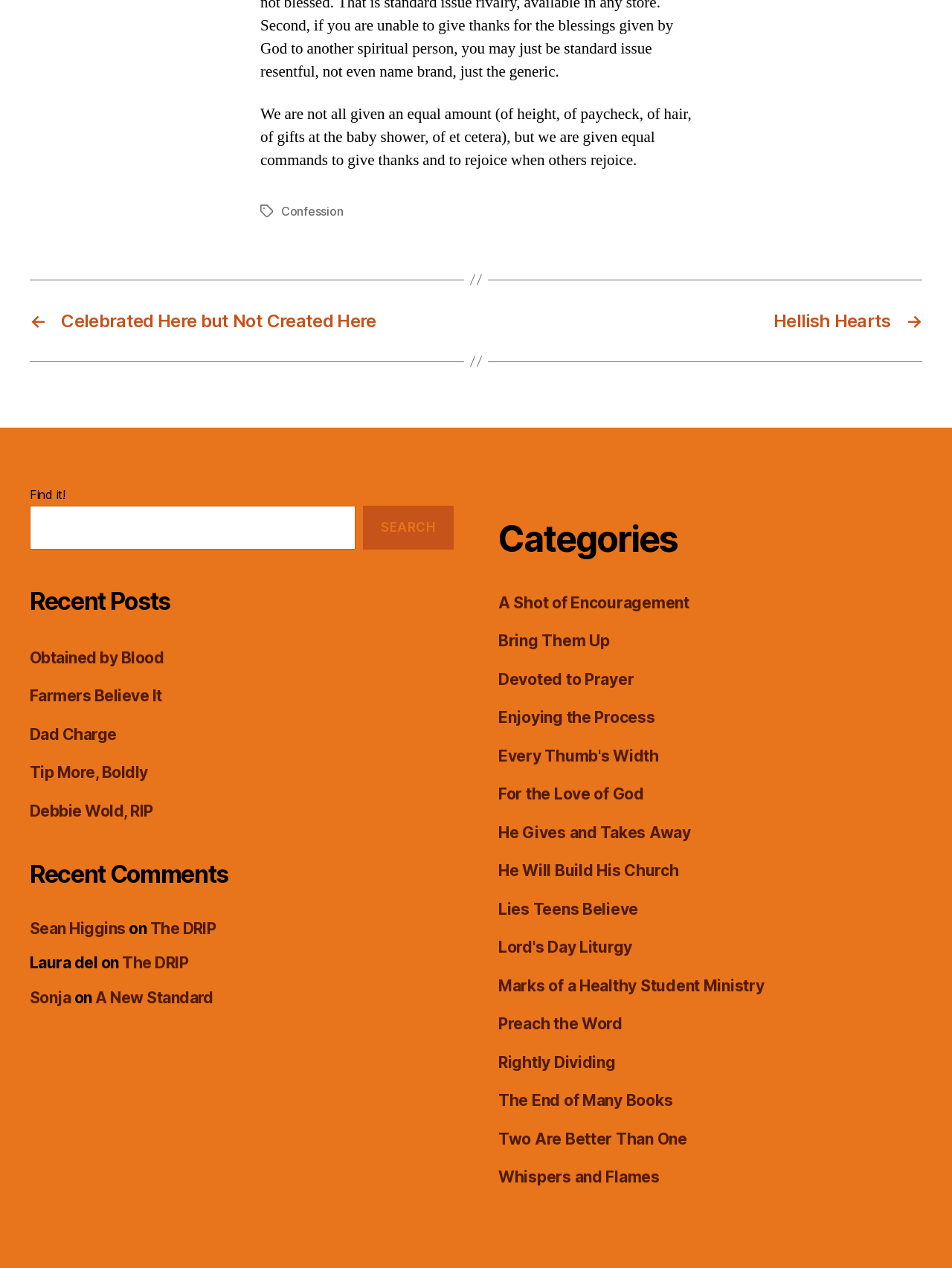Please reply to the following question with a single word or a short phrase:
Who are the authors of the comments on this webpage?

Sean Higgins, Laura del, Sonja